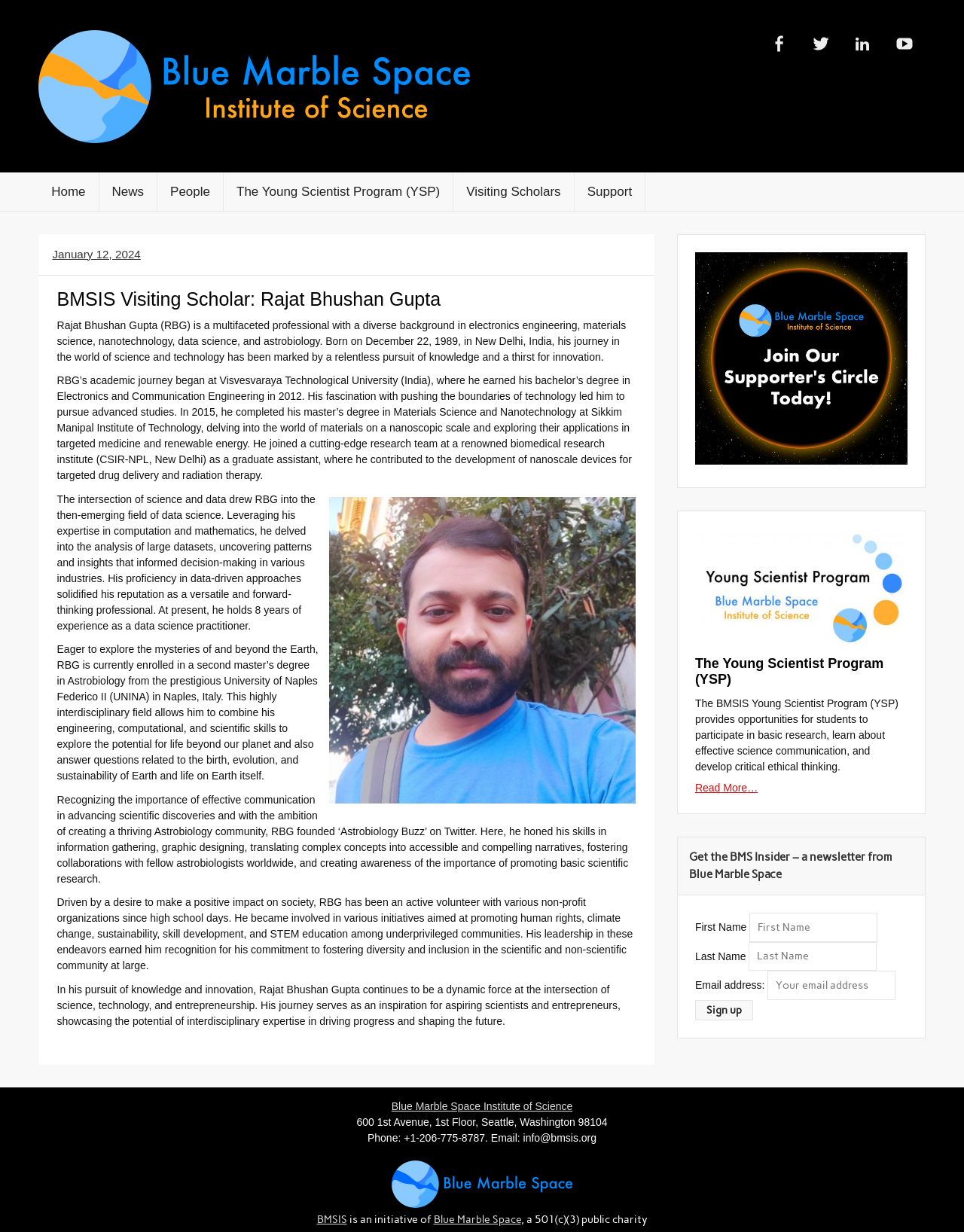Please determine the bounding box coordinates of the element's region to click for the following instruction: "Click on the 'Cart' link".

None